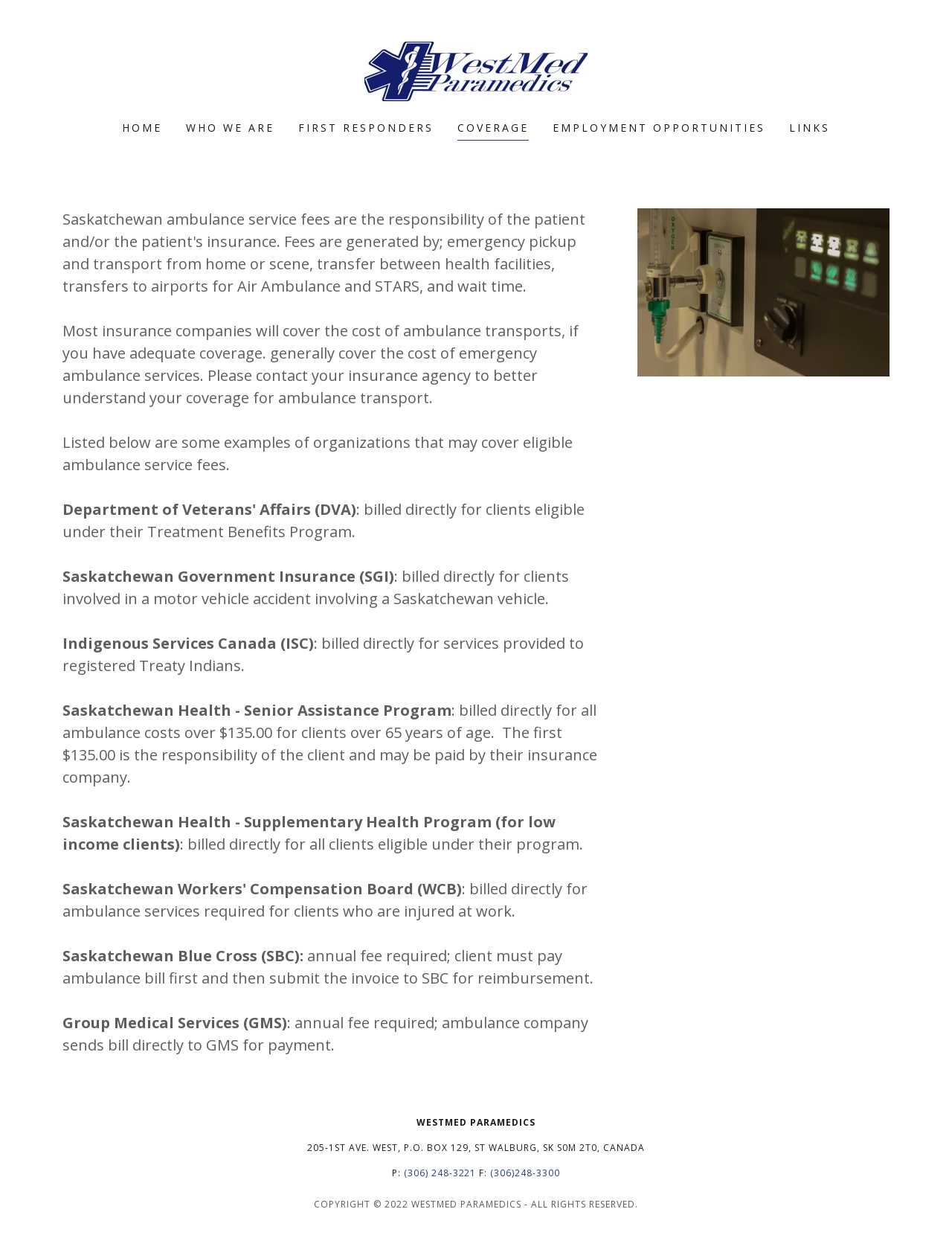Locate the bounding box coordinates of the element that should be clicked to execute the following instruction: "Click on the WestMed Paramedics link".

[0.383, 0.05, 0.617, 0.063]